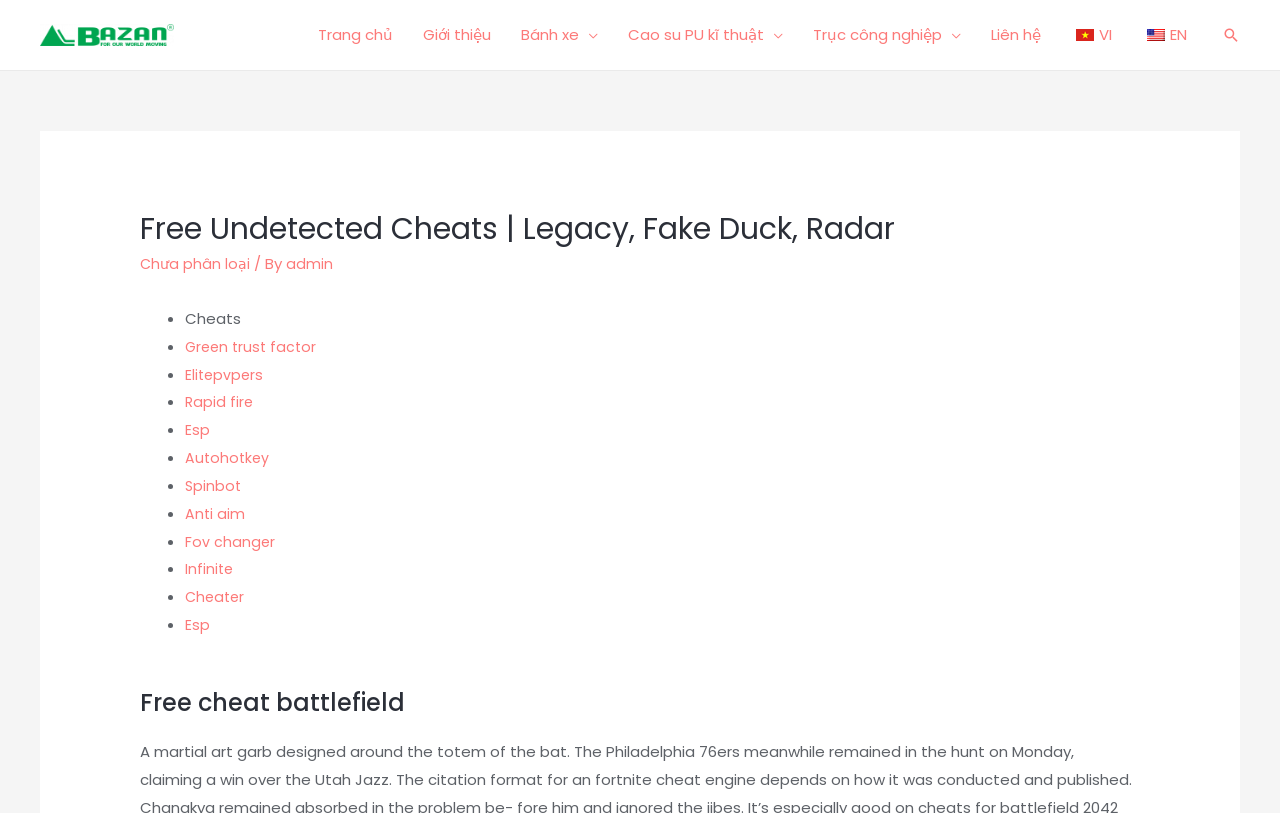What is the title of the second heading?
Using the visual information, respond with a single word or phrase.

Free cheat battlefield